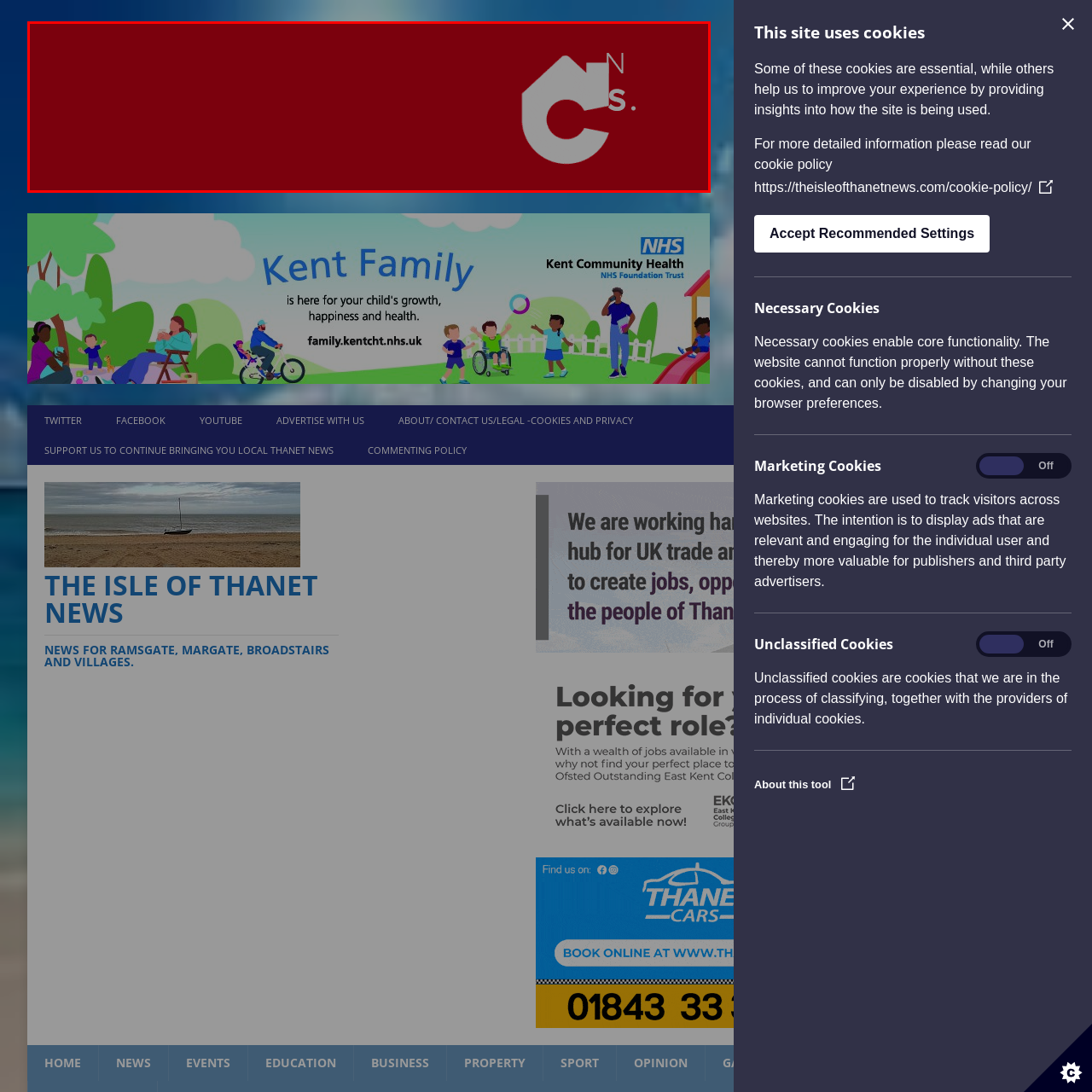What direction is the arrow in the logo facing?
Focus on the area marked by the red bounding box and respond to the question with as much detail as possible.

The caption describes the logo as incorporating a rightward-facing arrow, which implies that the arrow is pointing towards the right side of the image.